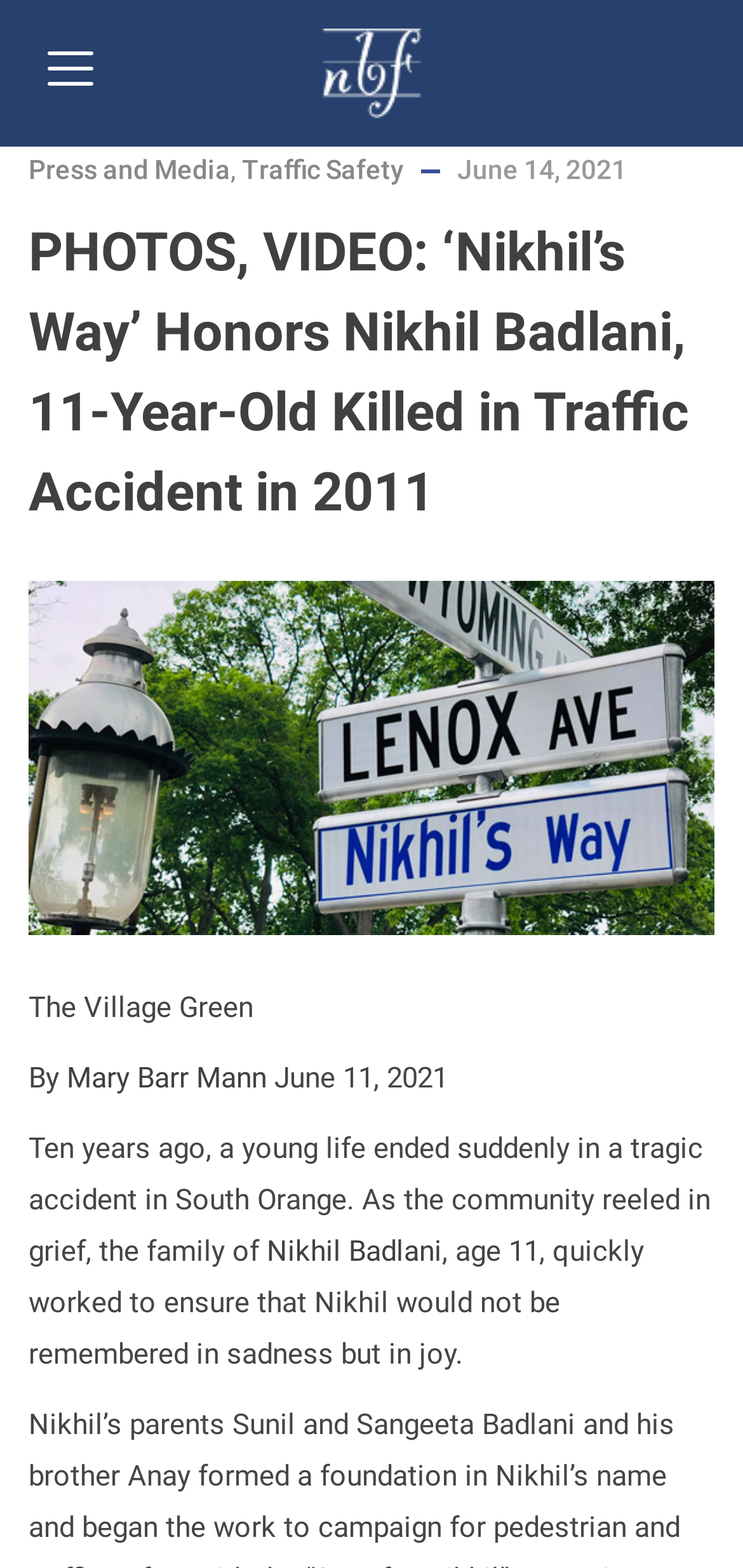What is the date of the article?
Provide a comprehensive and detailed answer to the question.

I found the answer by looking at the time element with the text 'June 11, 2021' which is located below the author's name, indicating that it is the date of the article.